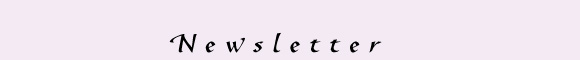What is the purpose of the newsletter?
Examine the image closely and answer the question with as much detail as possible.

The newsletter is likely related to updates or news from the website www.cathycombs.com, suggesting that its purpose is to inform readers about new developments or events related to the website.